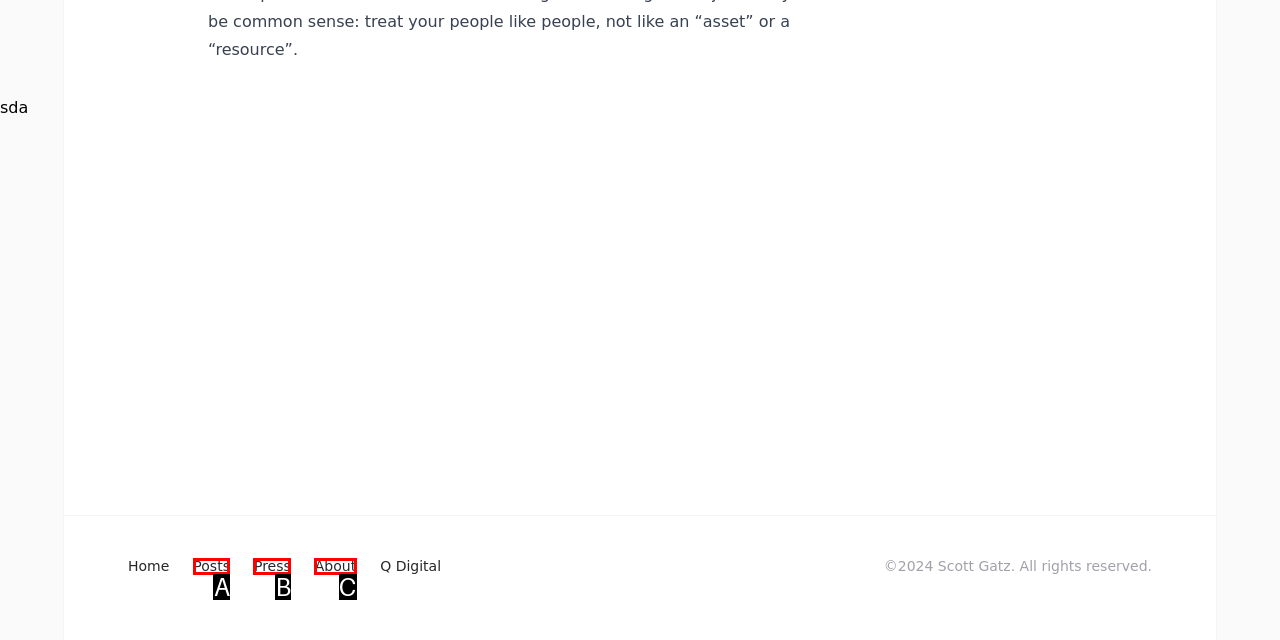Identify the letter that best matches this UI element description: info@pinkcaviar.com.au
Answer with the letter from the given options.

None